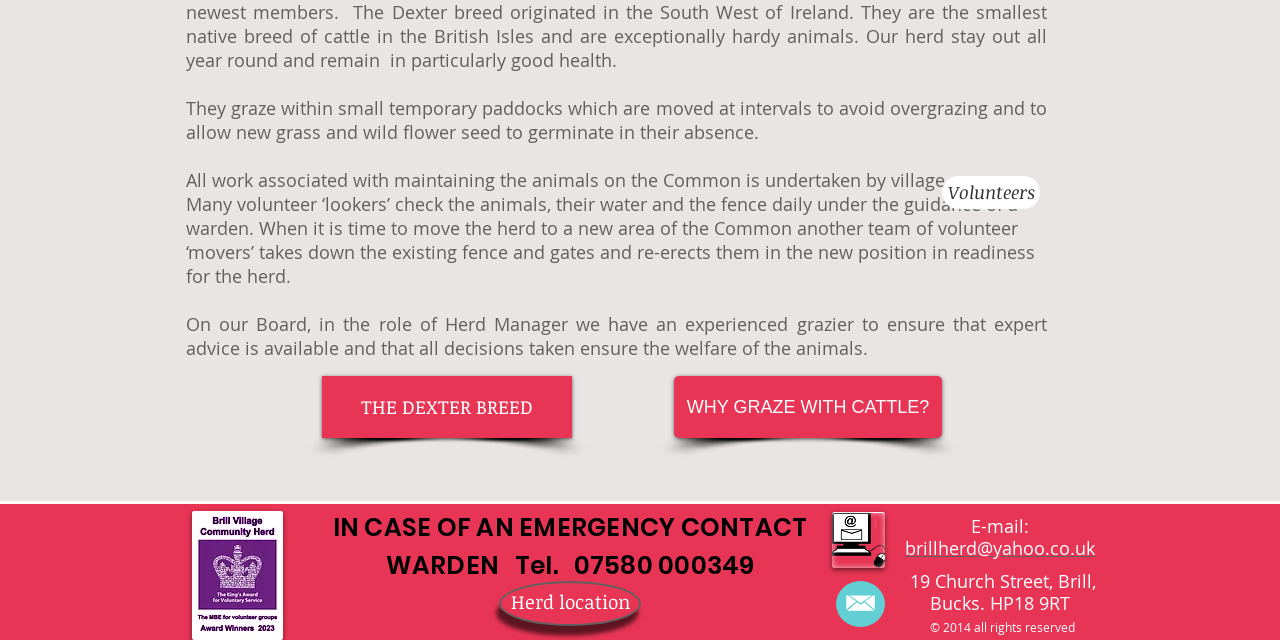Find the bounding box coordinates for the HTML element described in this sentence: "WHY GRAZE WITH CATTLE?". Provide the coordinates as four float numbers between 0 and 1, in the format [left, top, right, bottom].

[0.527, 0.588, 0.736, 0.685]